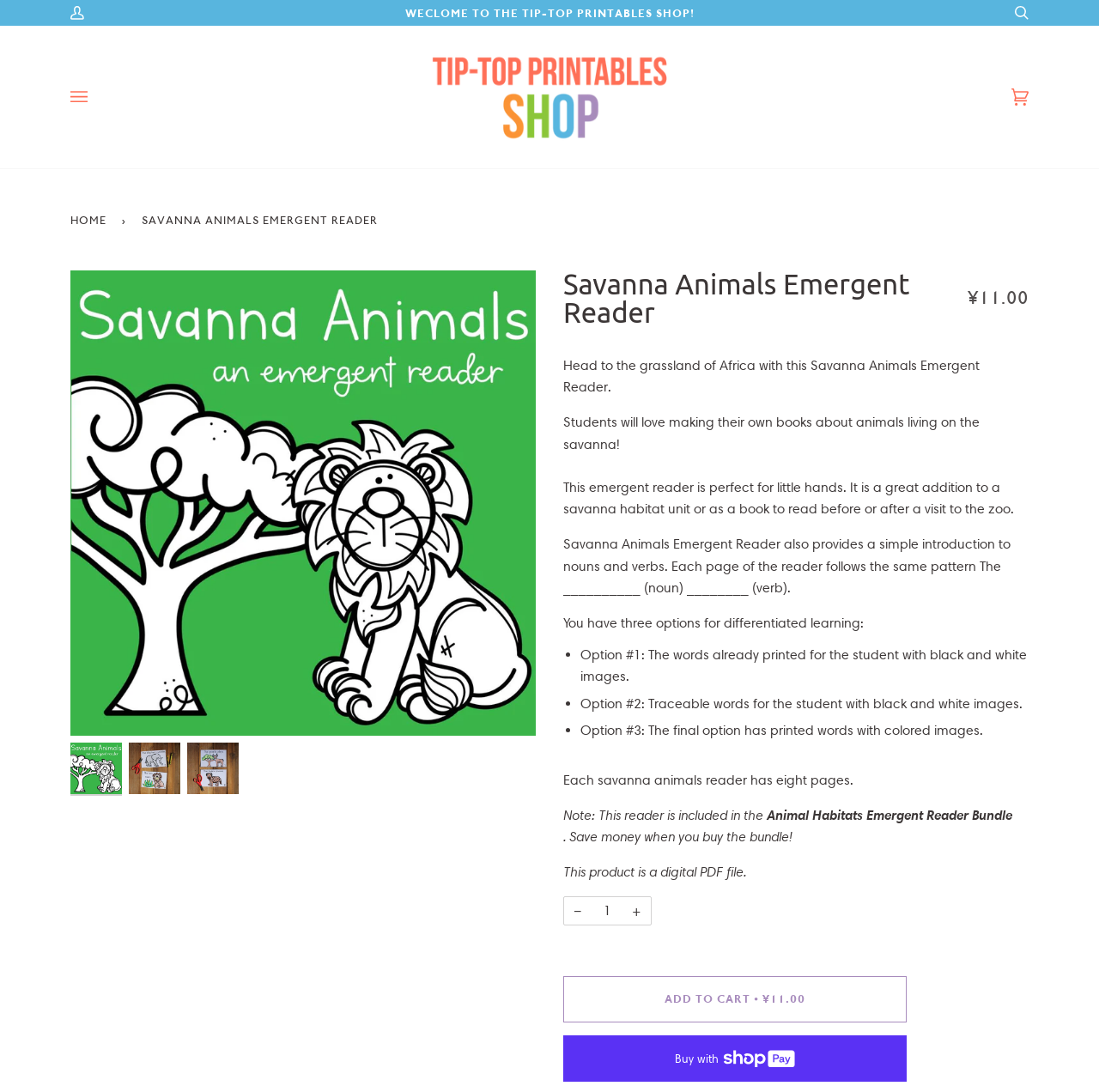How many pages does the reader have?
Using the picture, provide a one-word or short phrase answer.

Eight pages